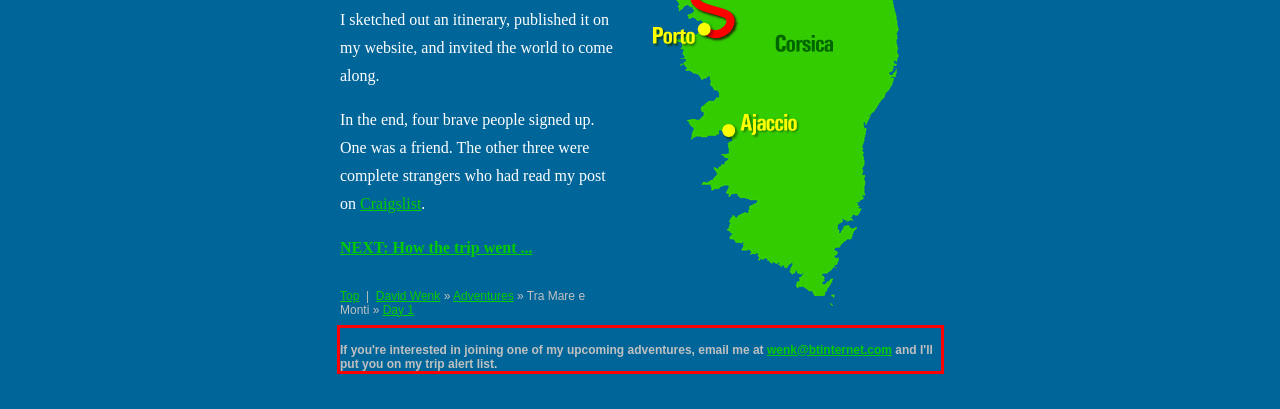Given a screenshot of a webpage containing a red rectangle bounding box, extract and provide the text content found within the red bounding box.

If you're interested in joining one of my upcoming adventures, email me at wenk@btinternet.com and I'll put you on my trip alert list.